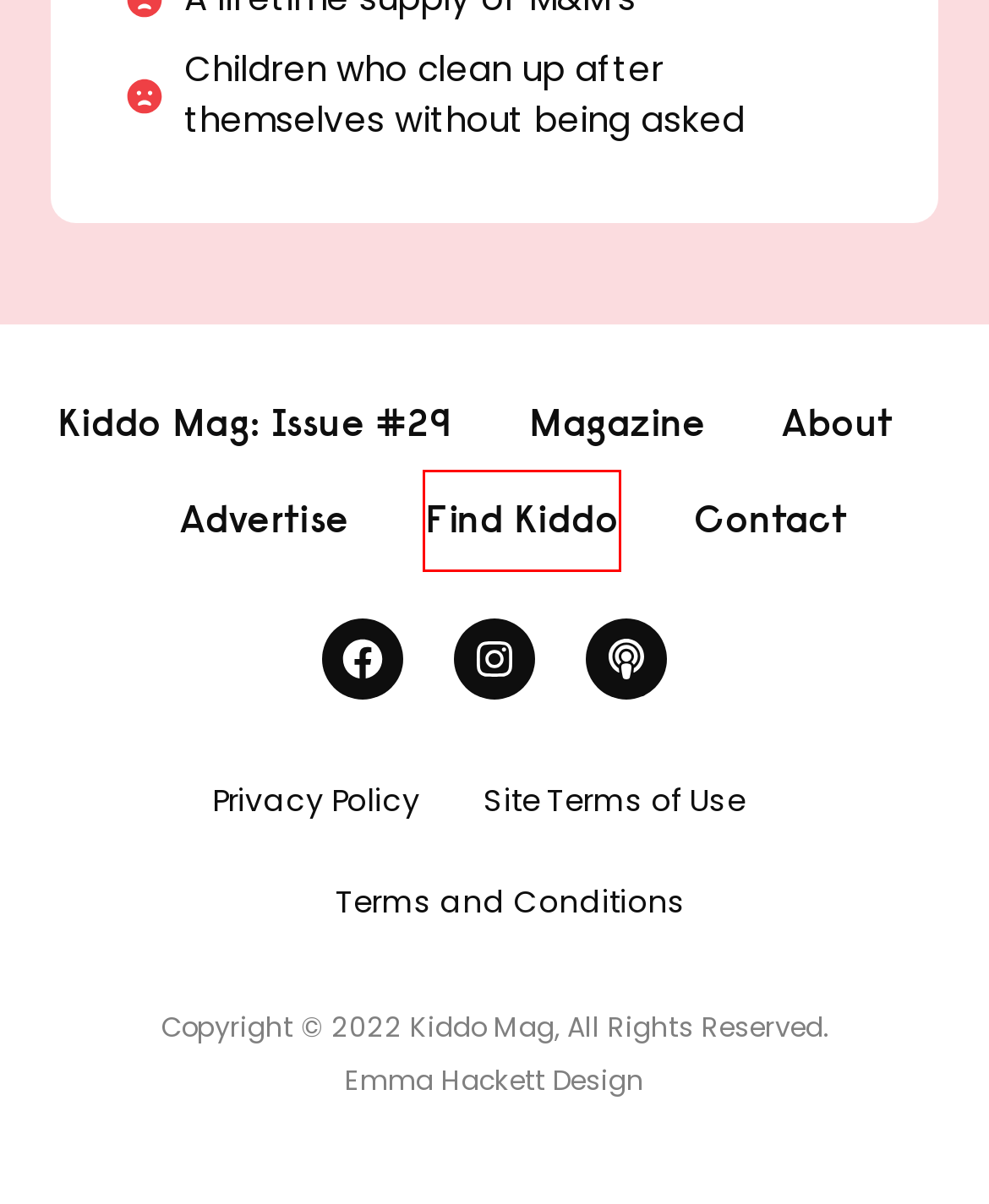A screenshot of a webpage is given, featuring a red bounding box around a UI element. Please choose the webpage description that best aligns with the new webpage after clicking the element in the bounding box. These are the descriptions:
A. Find Our Latest Issue | KIDDO Mag - For the Modern Parent
B. Site Terms of Use - KIDDO Mag
C. Read the Latest Issue | KIDDO Mag - For the Modern Parent
D. Disney On Ice presents Road Trip Adventures kicks off in Adelaide this weekend - KIDDO Mag
E. Emma Hackett Design | Australian Freelance Website & Graphic Designer
F. Educate: Issue #6 - KIDDO Mag
G. Advertise With Us | Kiddo Mag - For Modern Families
H. Terms and Conditions for Competition Entry | KIDDO Mag

A